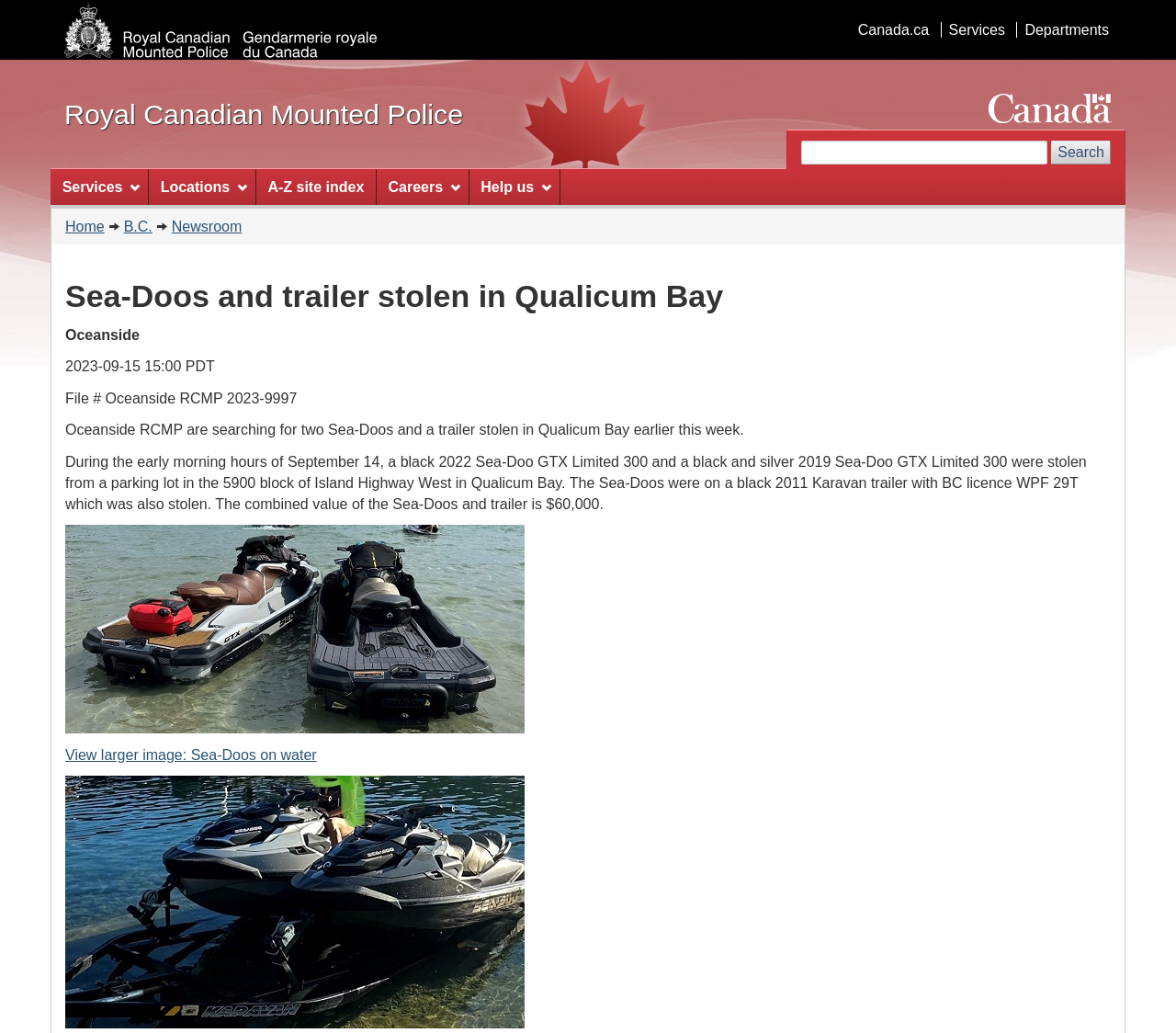Find the bounding box coordinates of the element to click in order to complete this instruction: "Search for Sea-Doos and trailer stolen in Qualicum Bay". The bounding box coordinates must be four float numbers between 0 and 1, denoted as [left, top, right, bottom].

[0.681, 0.137, 0.891, 0.16]